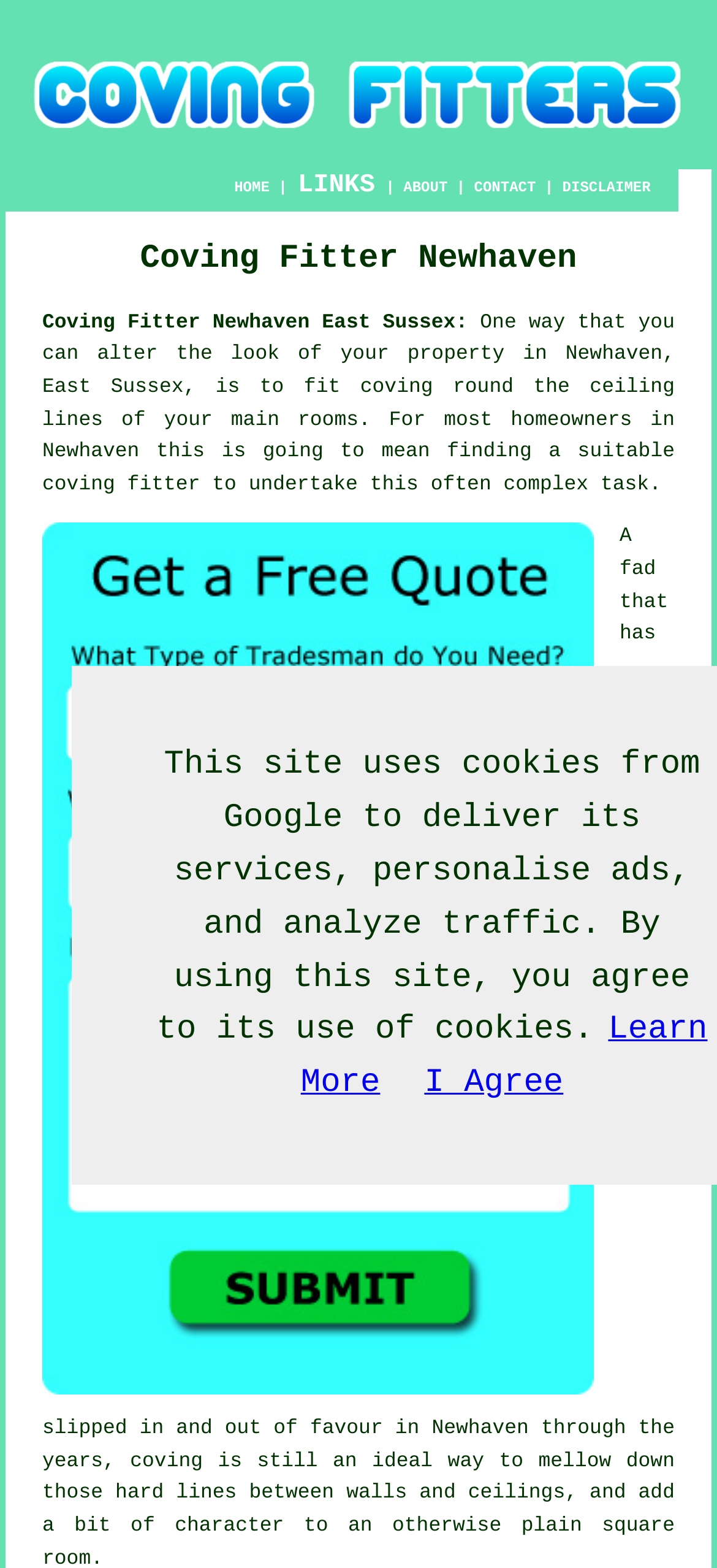Respond with a single word or phrase for the following question: 
What is the location mentioned on this webpage?

Newhaven, East Sussex